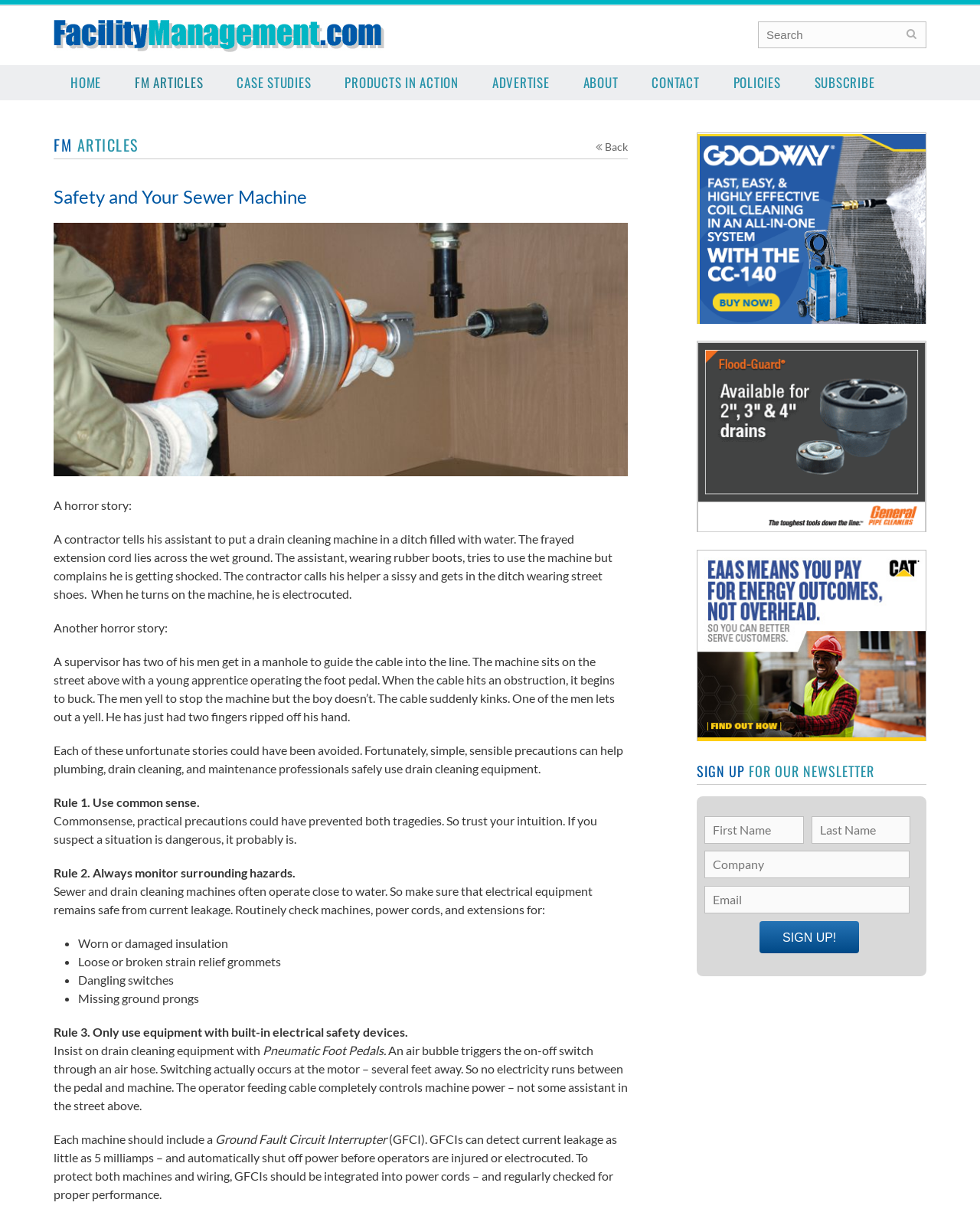Explain the webpage in detail, including its primary components.

The webpage is about safety guidelines for using sewer cleaning machines, specifically highlighting the importance of electrical safety. At the top, there is a header with a link to "Facility Management" and a search bar. Below the header, there is a navigation menu with links to various sections, including "HOME", "FM ARTICLES", "CASE STUDIES", and more.

The main content of the page is divided into two sections. The left section has a heading "FM ARTICLES" and a subheading "Safety and Your Sewer Machine". Below the subheading, there is an image of a machine, followed by several paragraphs of text that tell horror stories of accidents involving sewer cleaning machines. The text then transitions to providing safety guidelines, including rules to follow, such as using common sense, monitoring surrounding hazards, and using equipment with built-in electrical safety devices.

The right section of the page has a complementary section with a heading "SIGN UP FOR OUR NEWSLETTER" and several text boxes for users to input their information. There is also a "SIGN UP!" button.

Throughout the page, there are several images, including an image of a machine and icons for navigation links. The layout is organized, with clear headings and concise text, making it easy to read and understand.